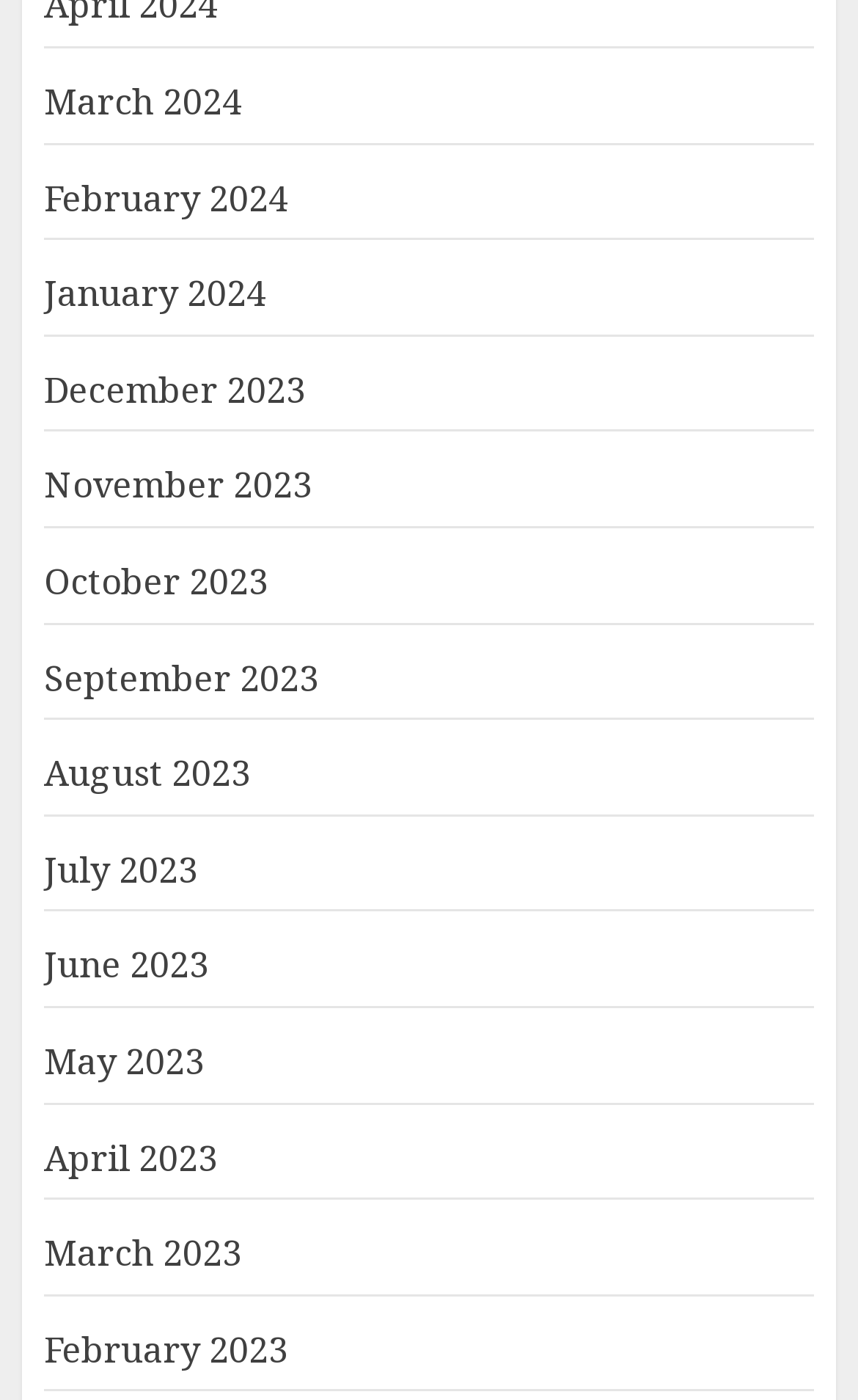Pinpoint the bounding box coordinates of the element to be clicked to execute the instruction: "browse January 2024".

[0.051, 0.192, 0.31, 0.228]